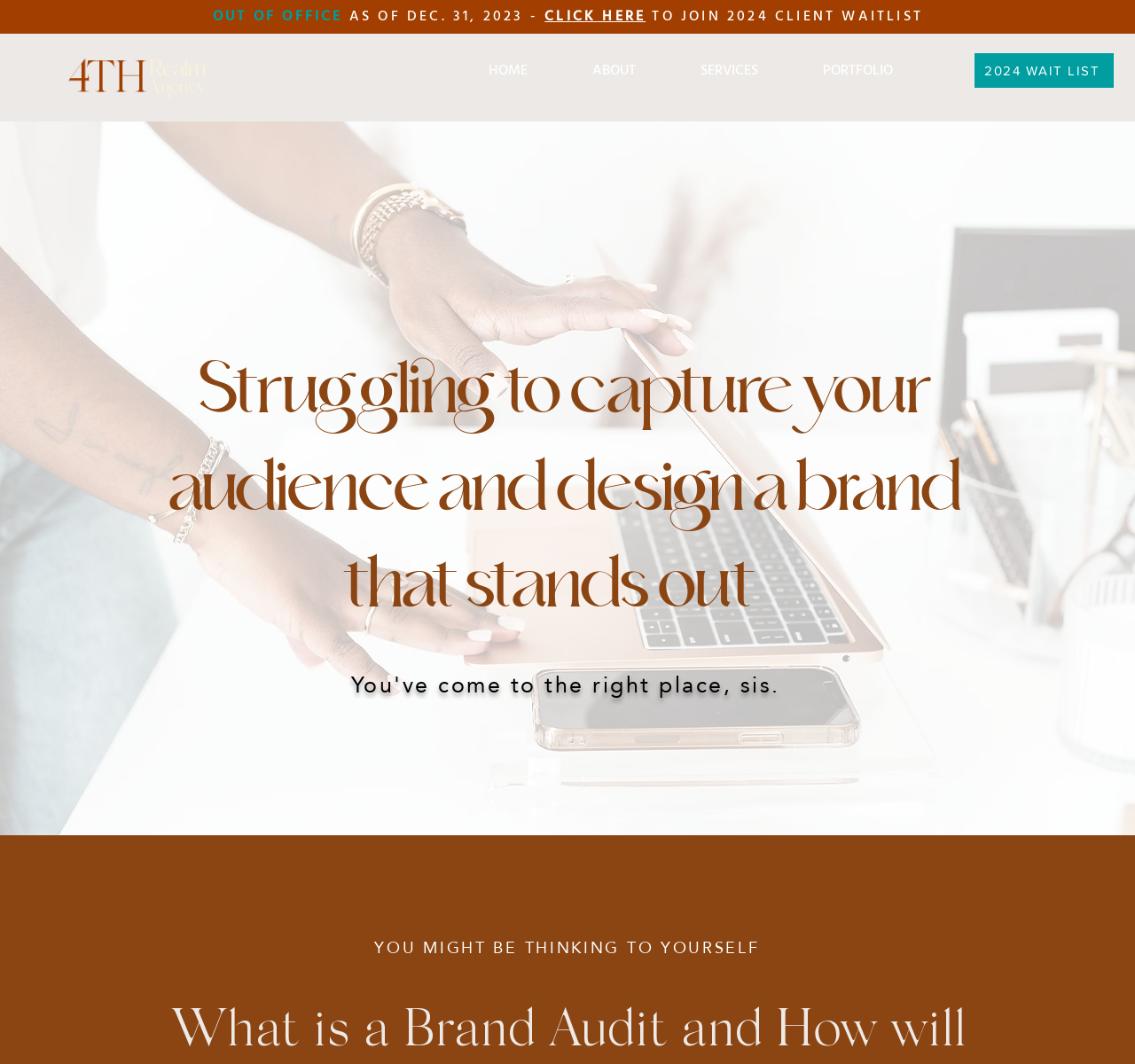Identify the bounding box of the UI component described as: "CLICK HERE".

[0.48, 0.004, 0.569, 0.029]